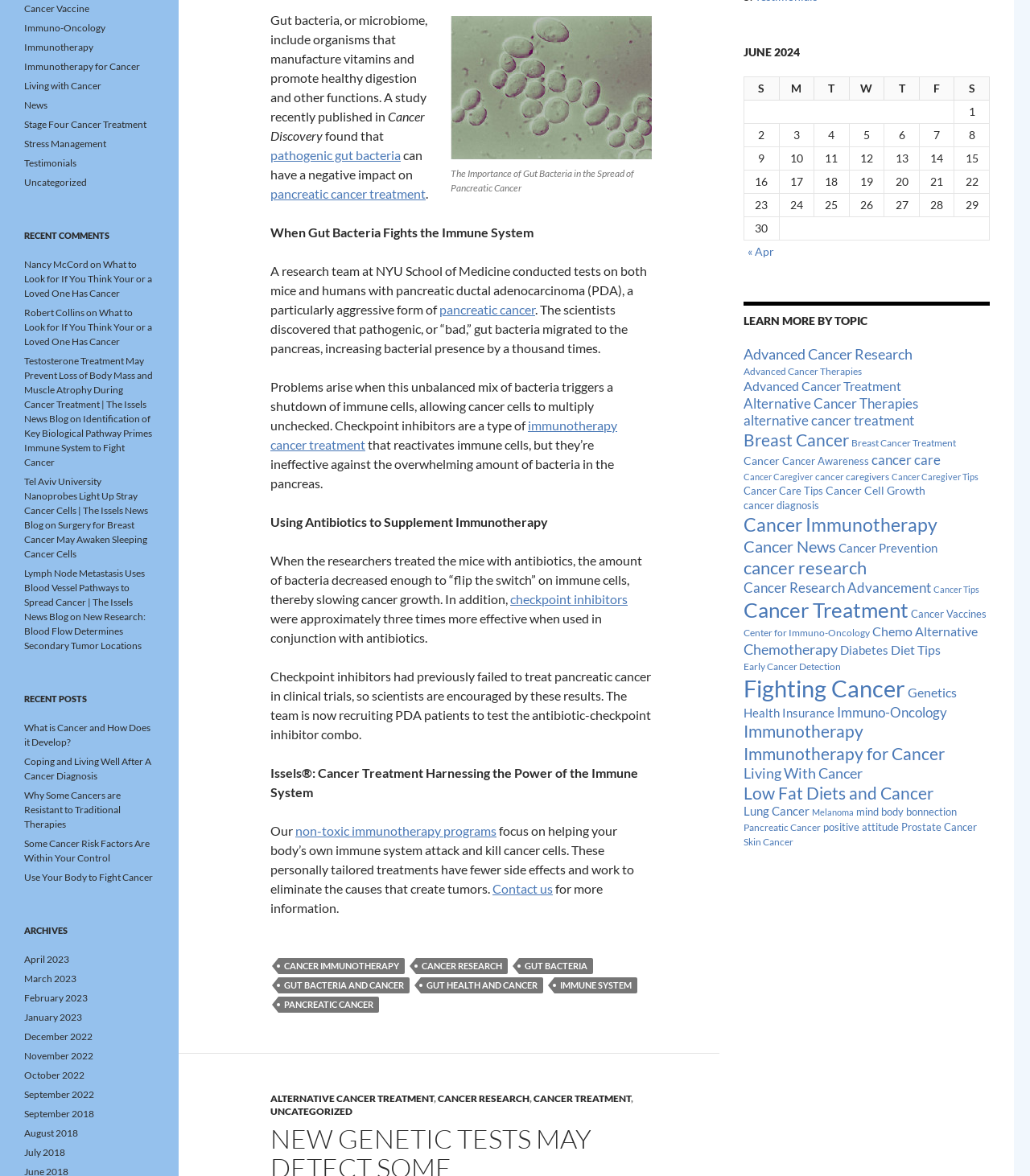Provide the bounding box coordinates of the UI element that matches the description: "Melanoma".

[0.788, 0.686, 0.829, 0.695]